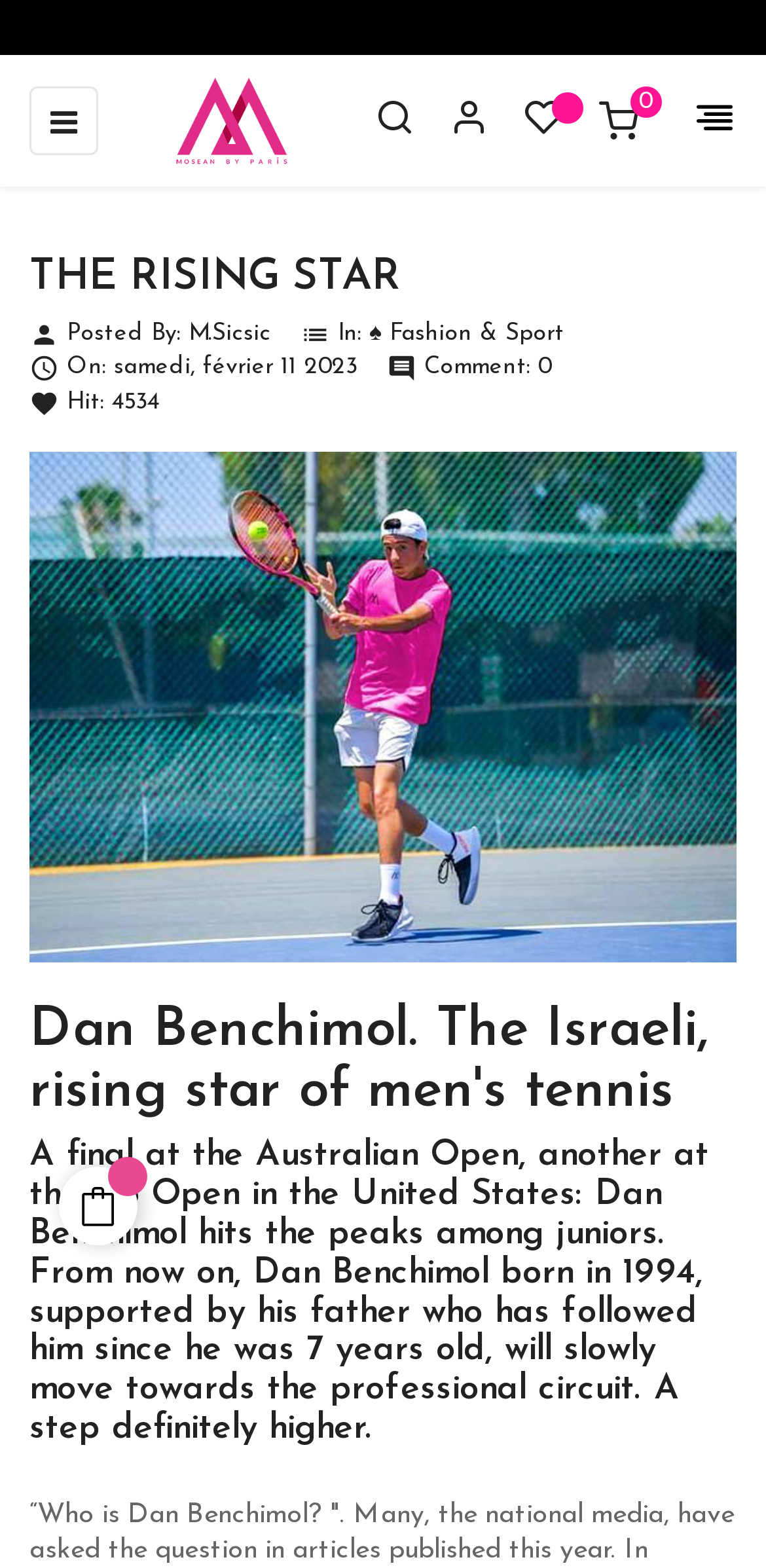Can you show the bounding box coordinates of the region to click on to complete the task described in the instruction: "View menu"?

[0.541, 0.048, 0.638, 0.105]